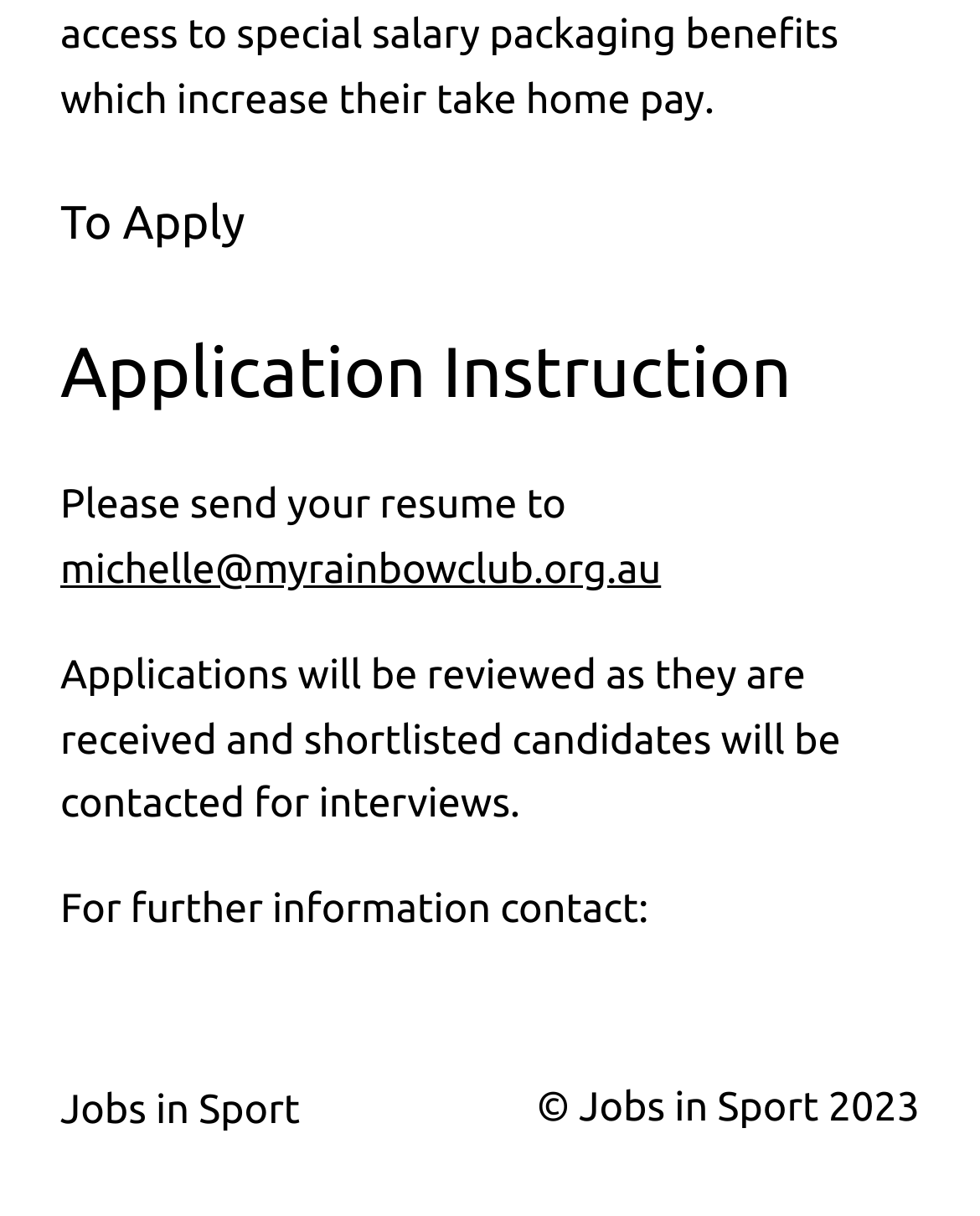Given the element description: "michelle@myrainbowclub.org.au", predict the bounding box coordinates of this UI element. The coordinates must be four float numbers between 0 and 1, given as [left, top, right, bottom].

[0.062, 0.45, 0.675, 0.487]